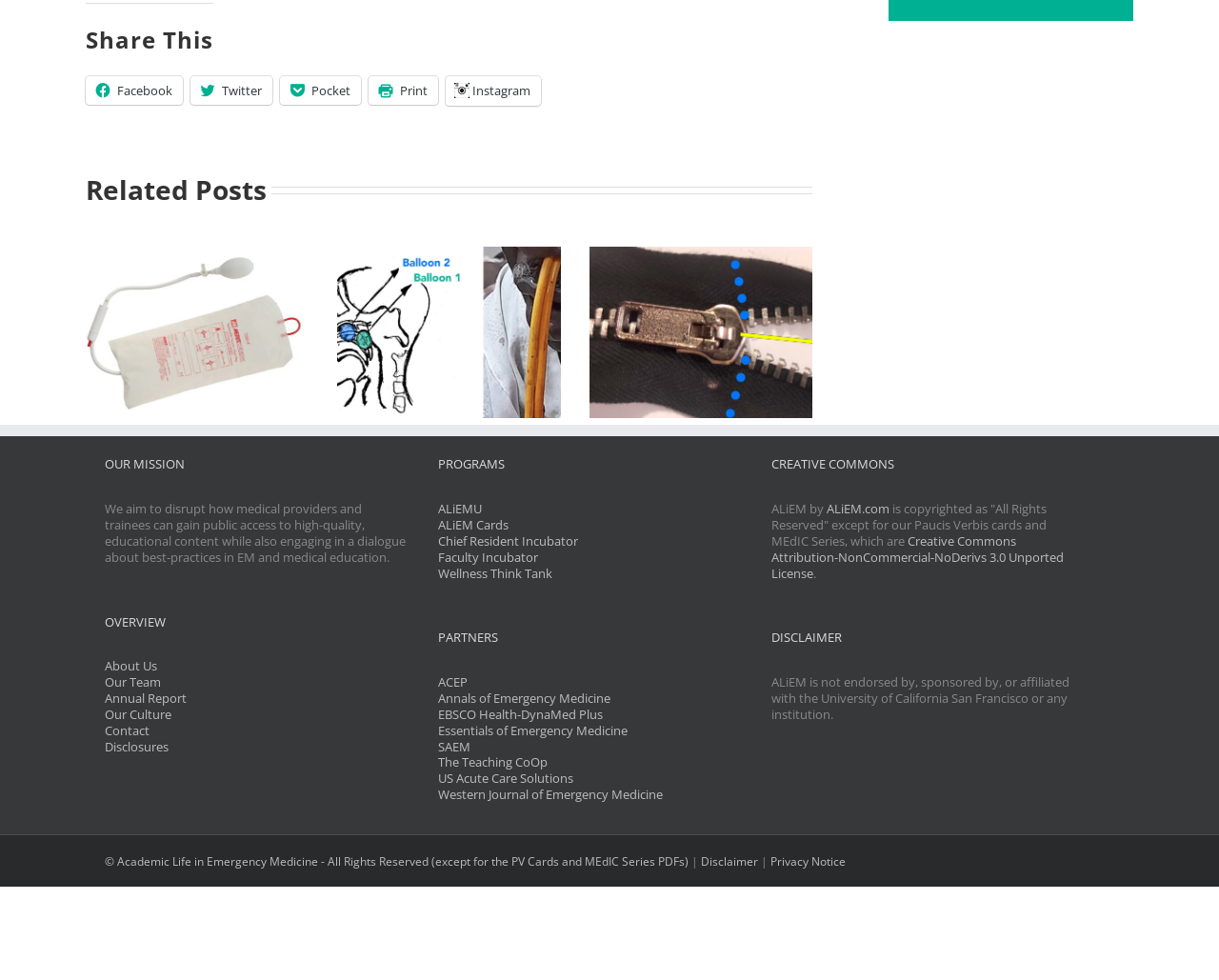What is the purpose of the 'Share This' section?
Refer to the image and answer the question using a single word or phrase.

Sharing content